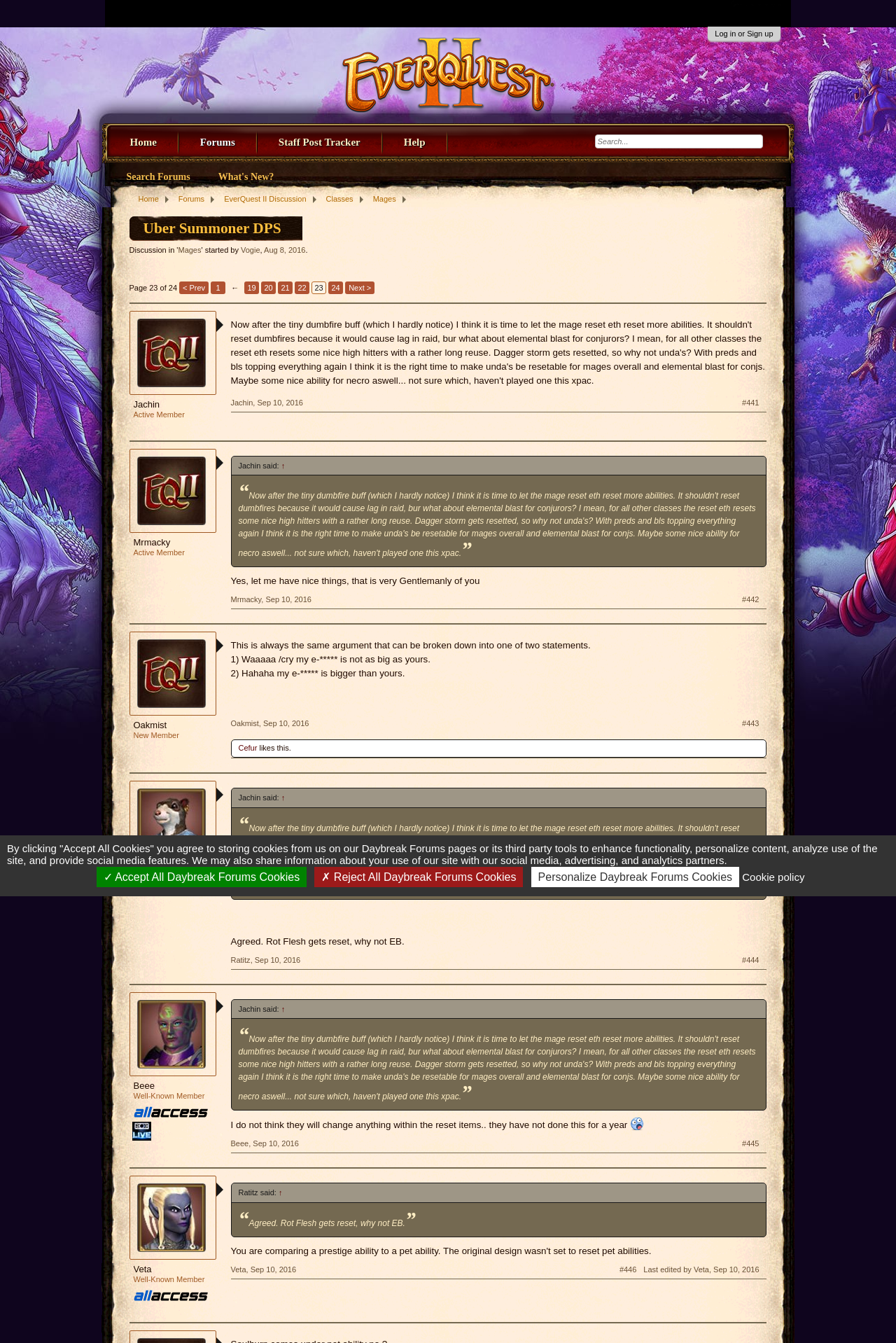Describe all the significant parts and information present on the webpage.

This webpage is a forum discussion page, specifically page 23 of 24, titled "Uber Summoner DPS" in the EverQuest 2 Forums. At the top, there is a login or sign-up link on the right side, and a navigation menu with links to "Home", "Forums", "EverQuest II Discussion", "Classes", and "Mages" on the left side.

Below the navigation menu, there is a heading that displays the title of the discussion, "Uber Summoner DPS", along with links to "Mages" and the author's name, "Vogie". The author's name is followed by the date and time of the post, "Aug 8, 2016 at 2:27 PM".

The main content of the page consists of a series of posts from different users, each with a heading that displays the user's name and title, such as "Jachin Active Member" or "Mrmacky Active Member". Each post has a blockquote section that contains the text of the post, which may include quotes from other users. The posts are arranged in a vertical list, with the most recent post at the top.

Each post also has a link to the user's profile, a date and time stamp, and a link to the post number, such as "#441" or "#442". There are also links to navigate to the previous or next page of the discussion at the bottom of the page.

In terms of the content of the posts, they appear to be discussing a topic related to the game EverQuest 2, with users sharing their opinions and engaging in a conversation. The posts include quotes from other users, and some users have liked or responded to each other's posts.